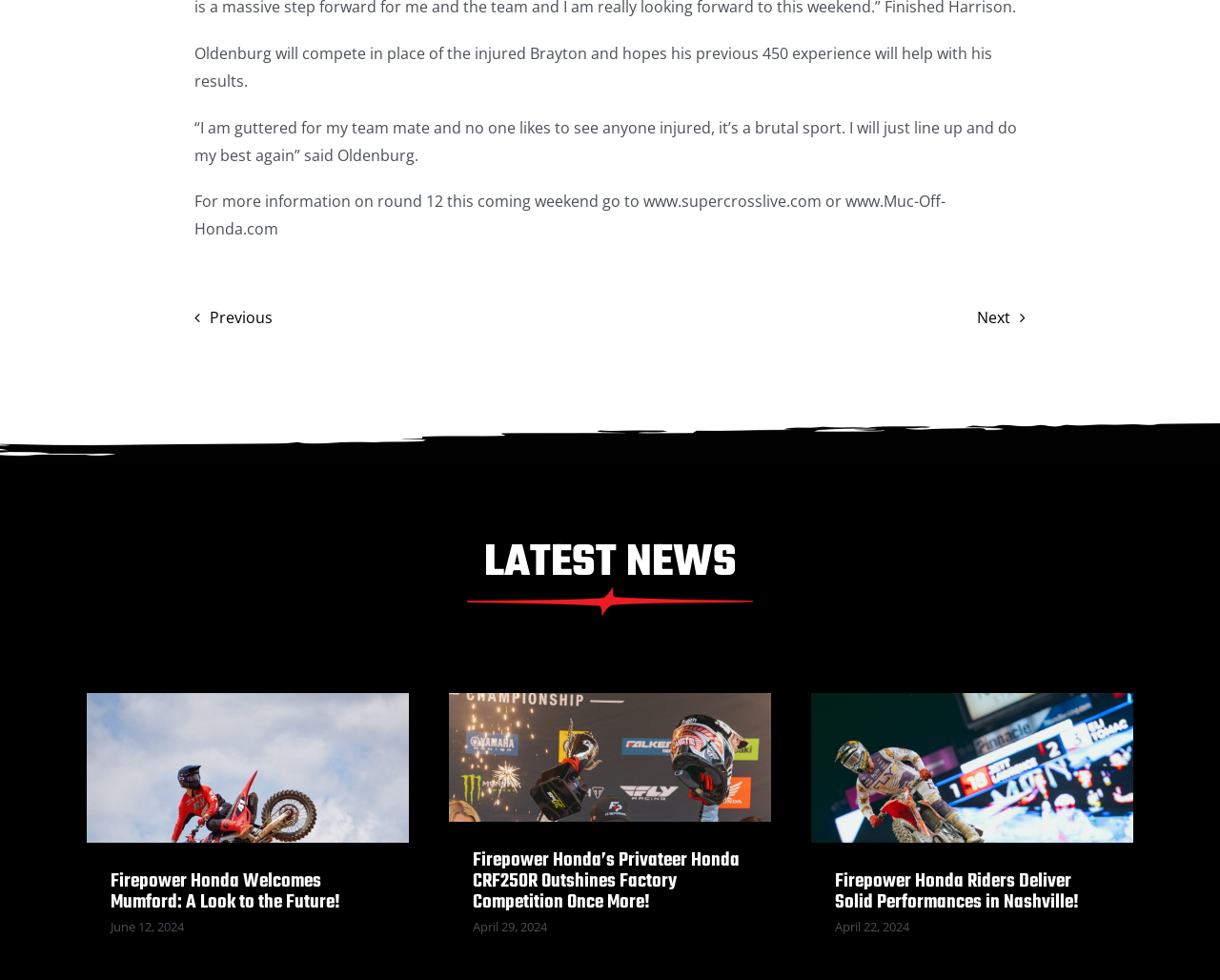Give a short answer to this question using one word or a phrase:
How many news articles are listed on this page?

3